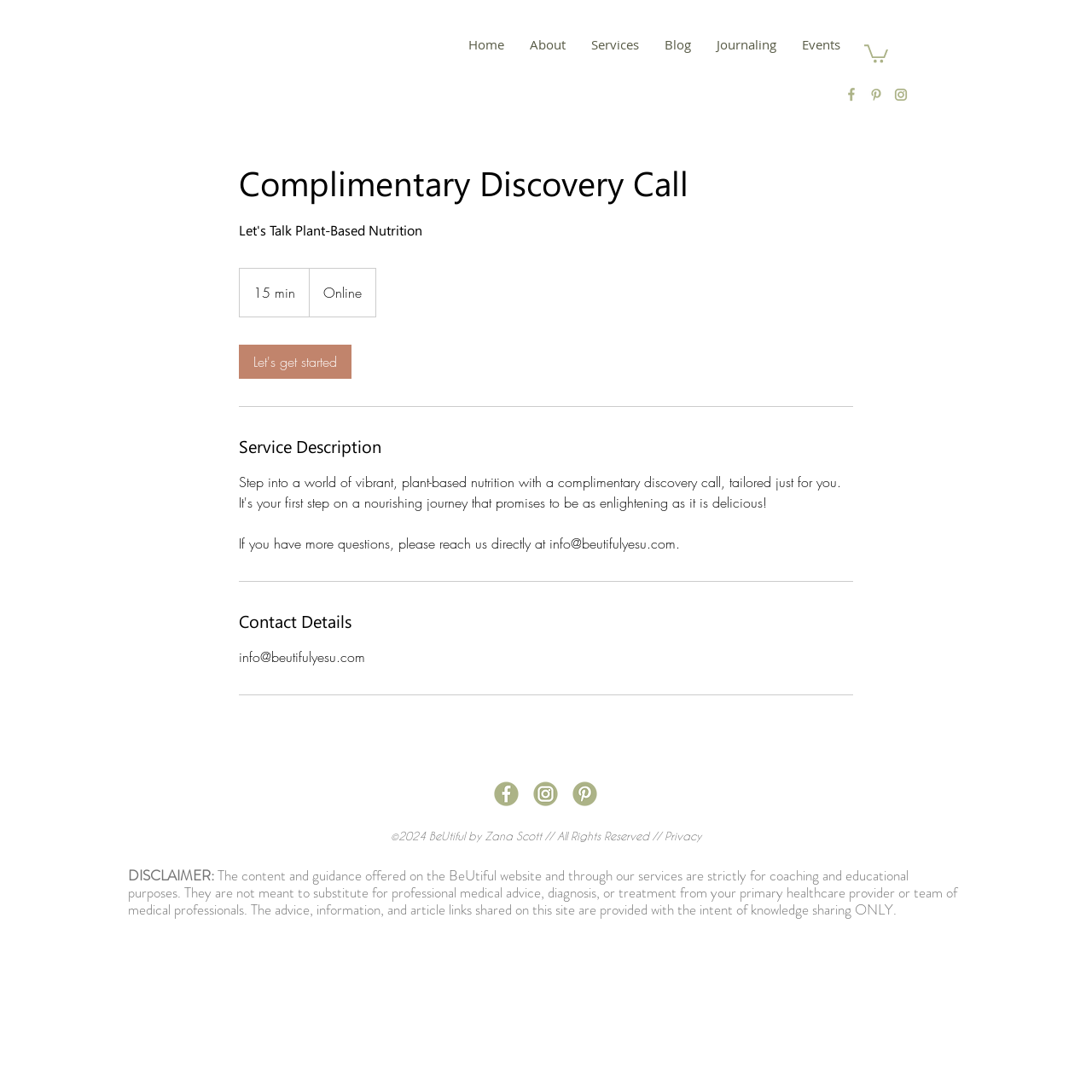What is the year of copyright mentioned on the webpage?
Using the image, respond with a single word or phrase.

2024